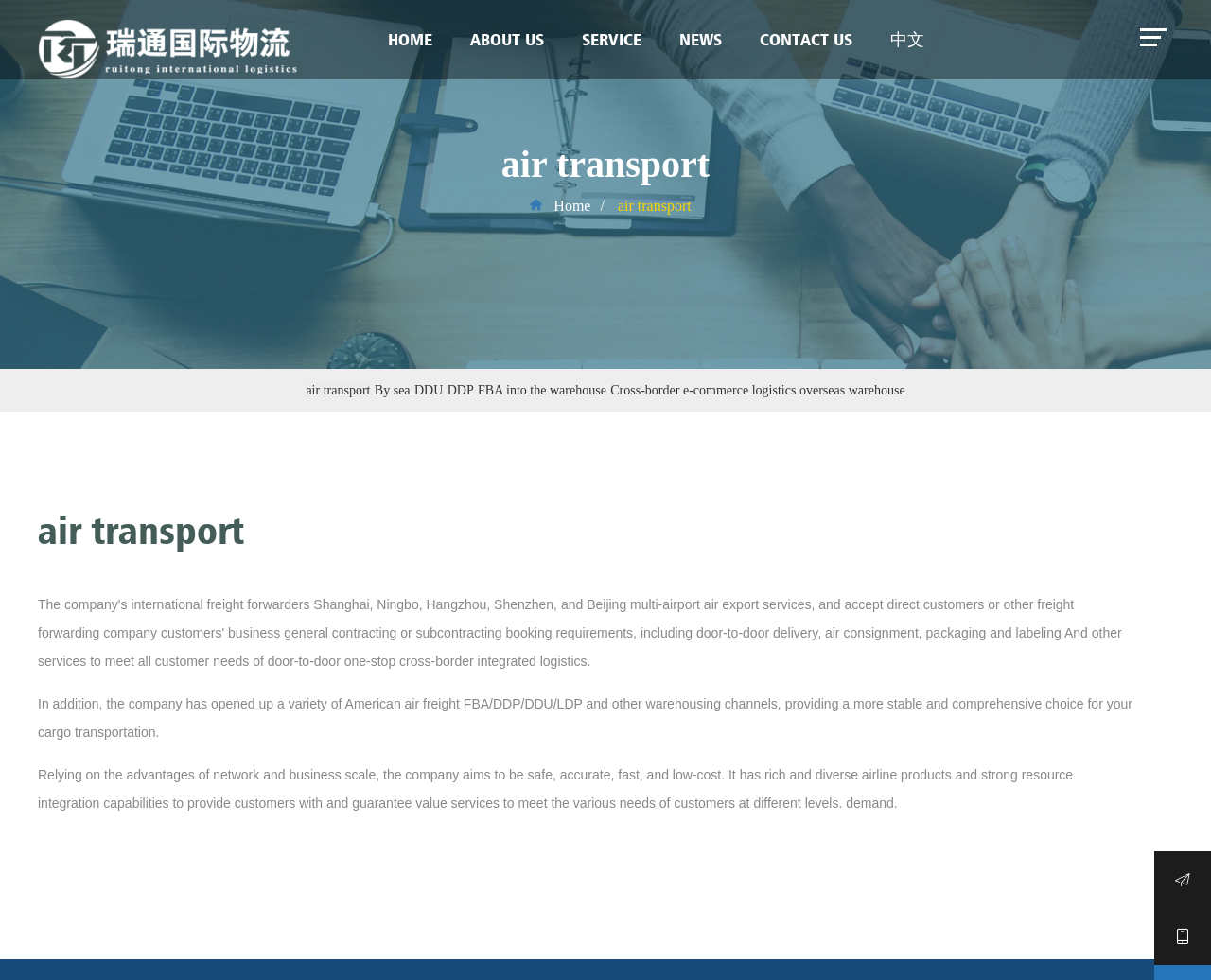Utilize the information from the image to answer the question in detail:
What is the goal of the company?

The goal of the company is obtained from the static text element at the bottom of the webpage, which states that the company aims to be 'safe, accurate, fast, and low-cost'.